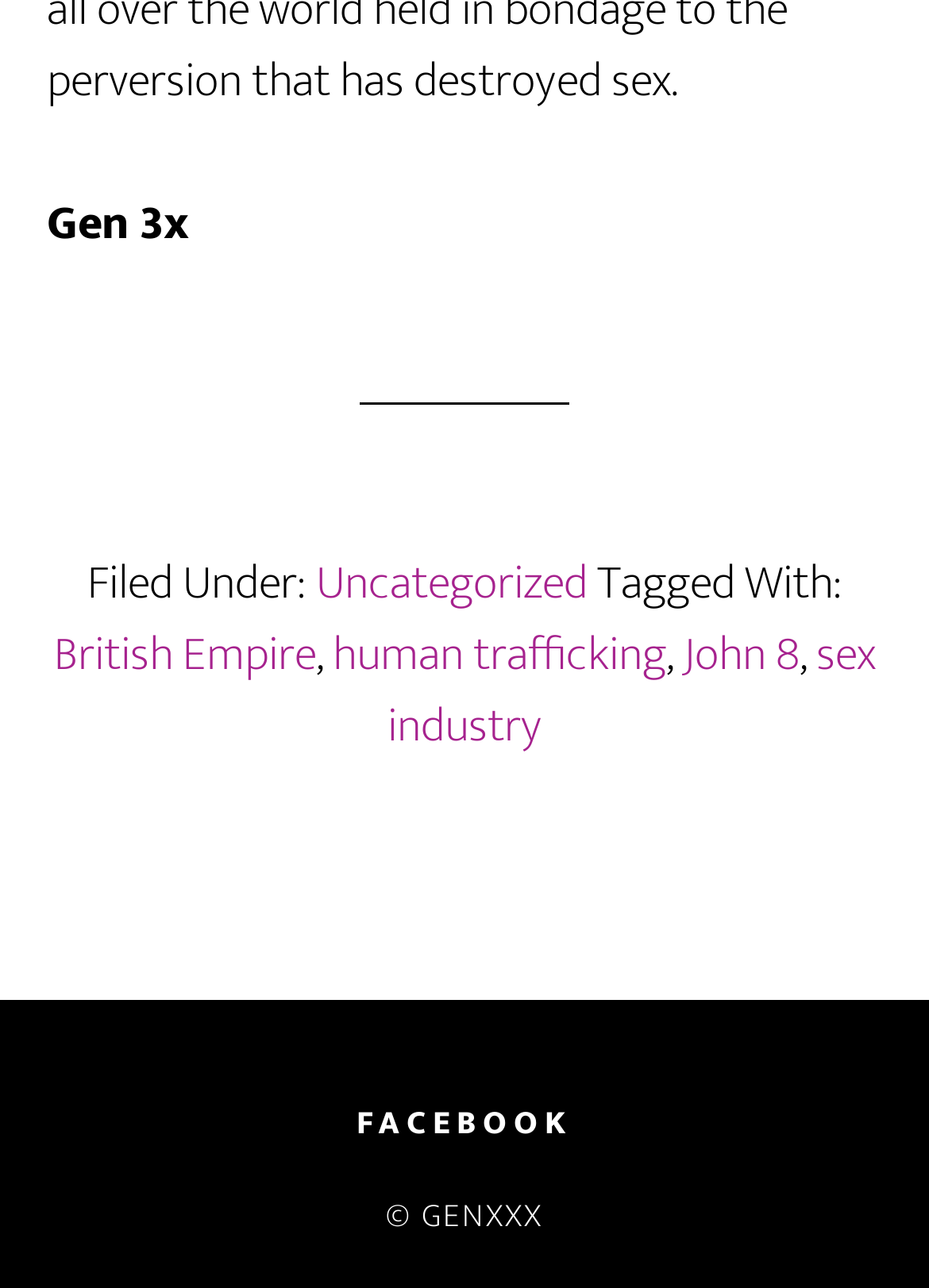Use the information in the screenshot to answer the question comprehensively: What is the name of the website?

The name of the website can be found at the bottom of the webpage, where it says '© GENXXX'.